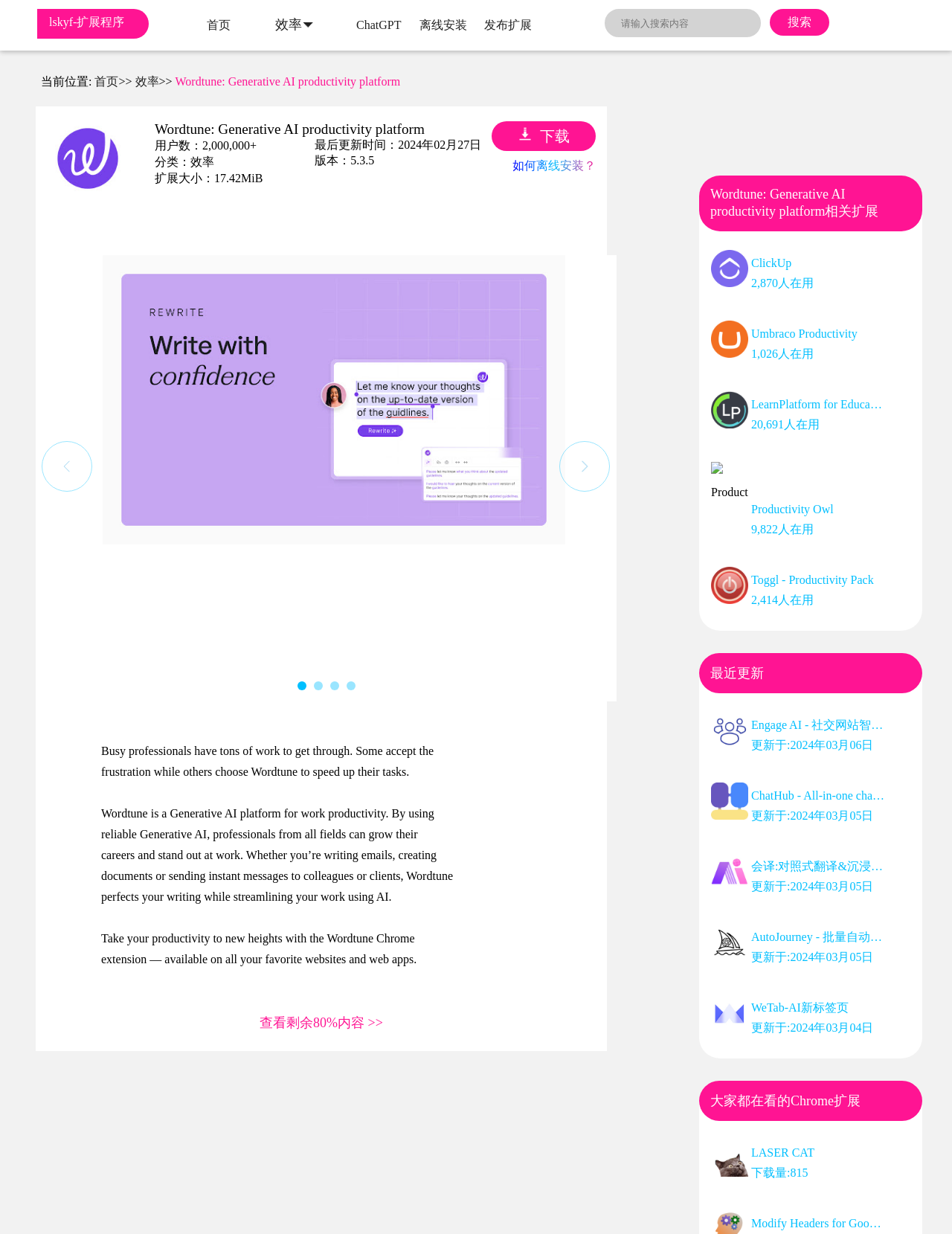For the given element description 下载, determine the bounding box coordinates of the UI element. The coordinates should follow the format (top-left x, top-left y, bottom-right x, bottom-right y) and be within the range of 0 to 1.

[0.567, 0.098, 0.598, 0.128]